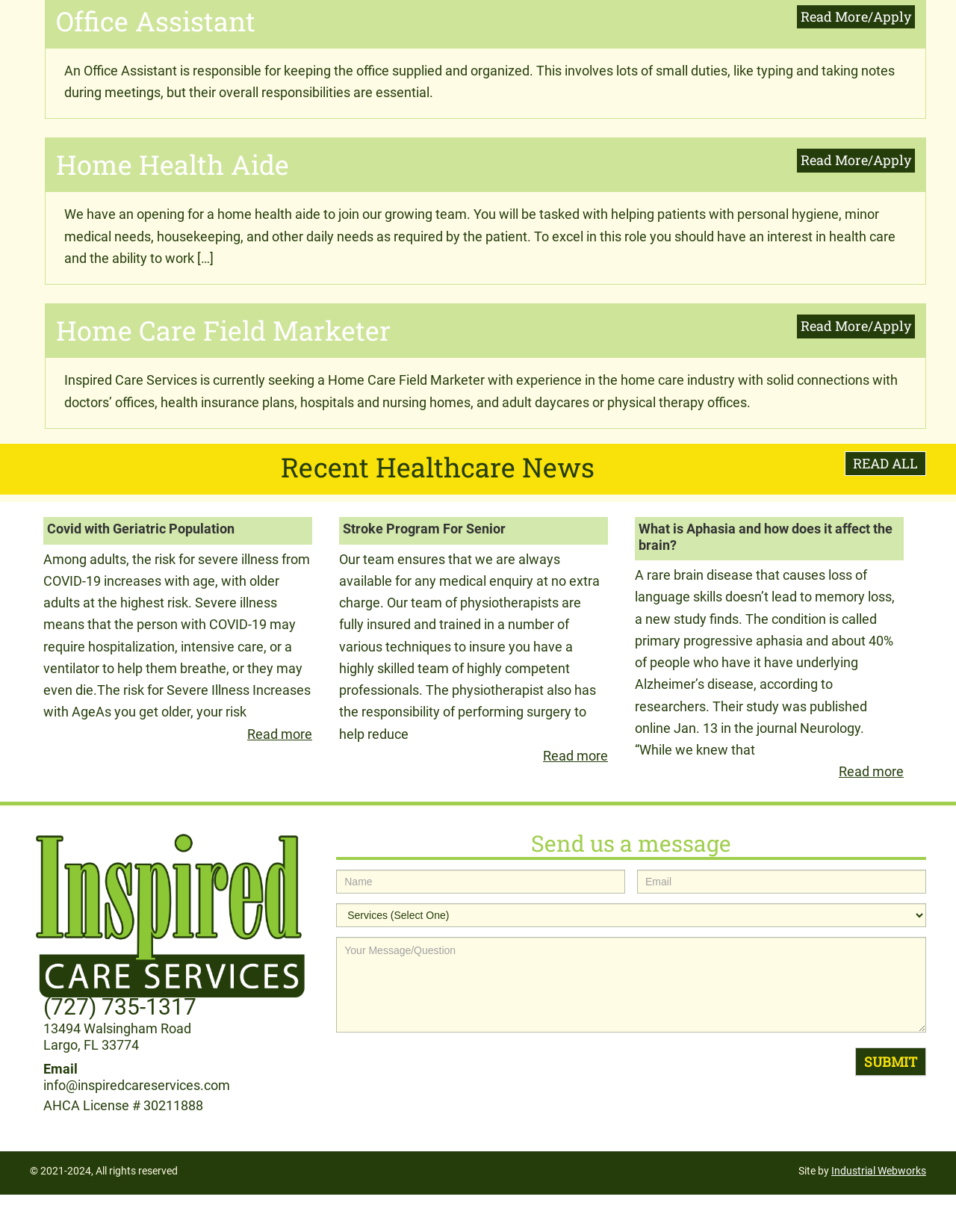Find and provide the bounding box coordinates for the UI element described here: "info@inspiredcareservices.com". The coordinates should be given as four float numbers between 0 and 1: [left, top, right, bottom].

[0.045, 0.875, 0.241, 0.887]